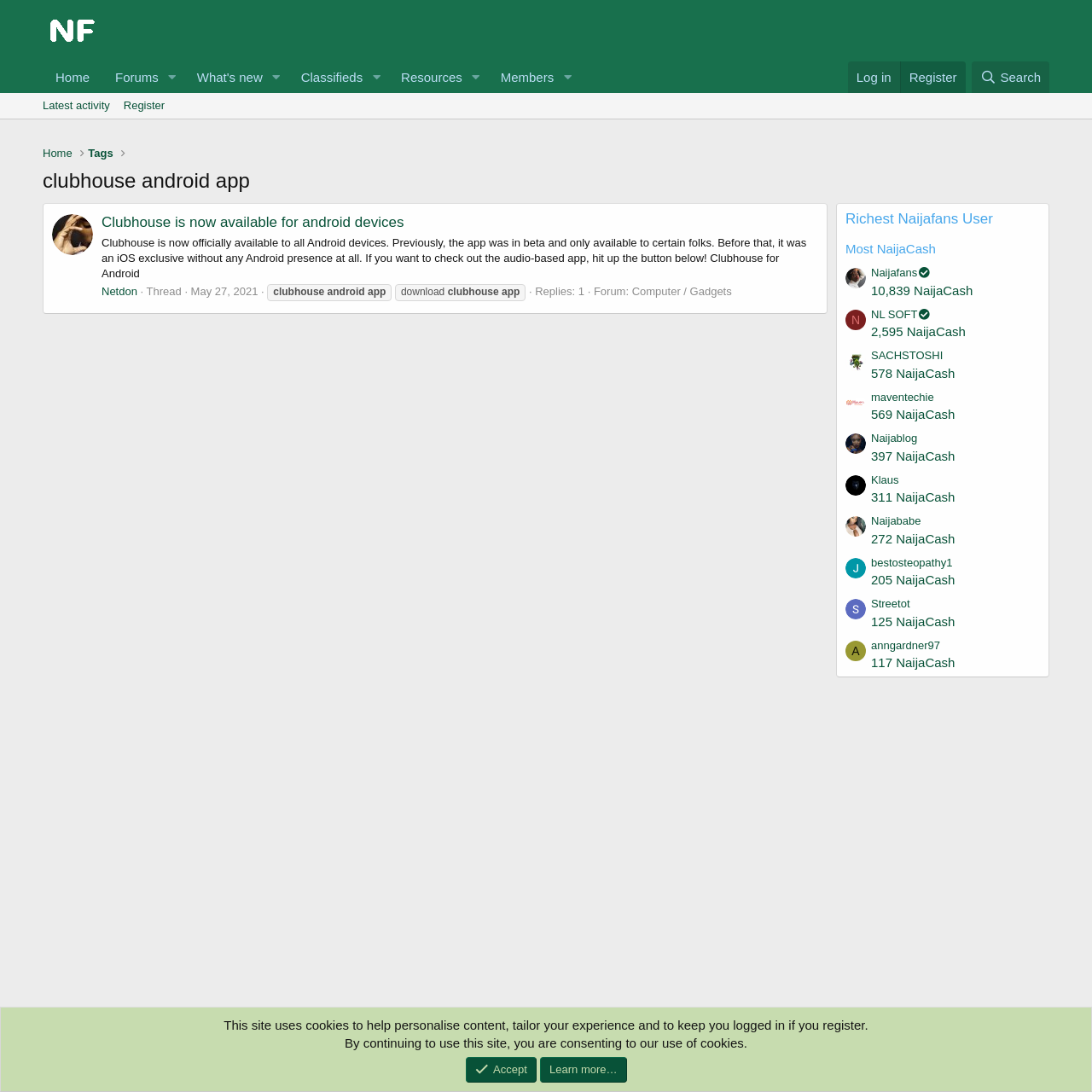What is the main title displayed on this webpage?

clubhouse android app